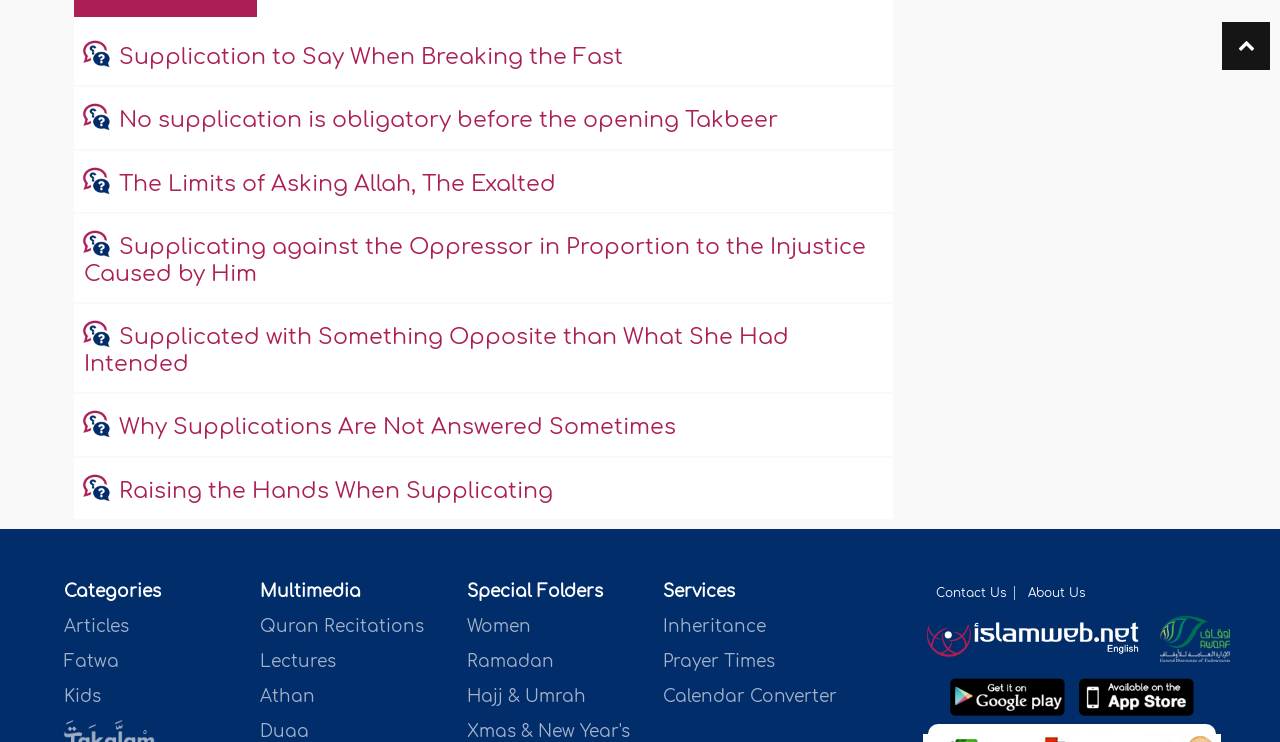Please locate the clickable area by providing the bounding box coordinates to follow this instruction: "Click the link to read about Supplication to Say When Breaking the Fast".

[0.093, 0.06, 0.487, 0.092]